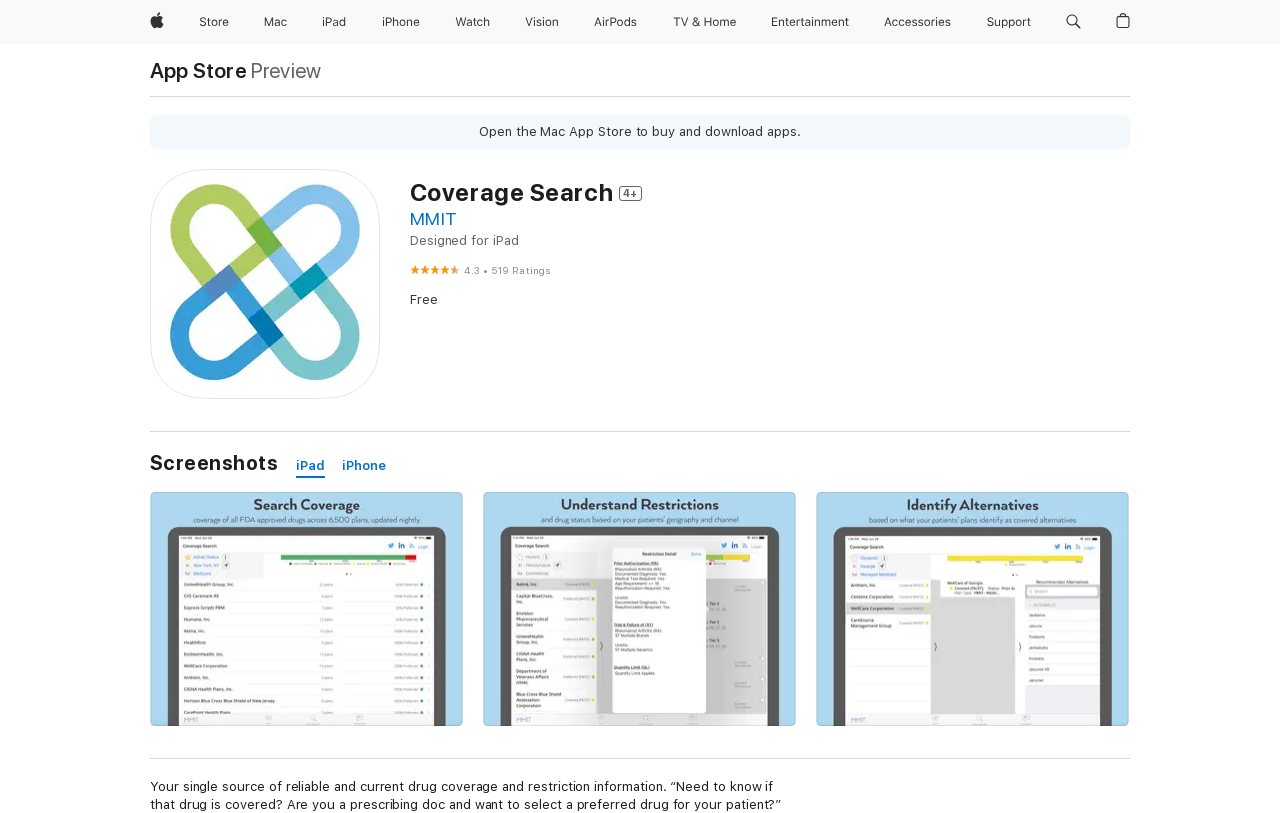Please determine the bounding box coordinates of the area that needs to be clicked to complete this task: 'Search apple.com'. The coordinates must be four float numbers between 0 and 1, formatted as [left, top, right, bottom].

[0.826, 0.0, 0.851, 0.054]